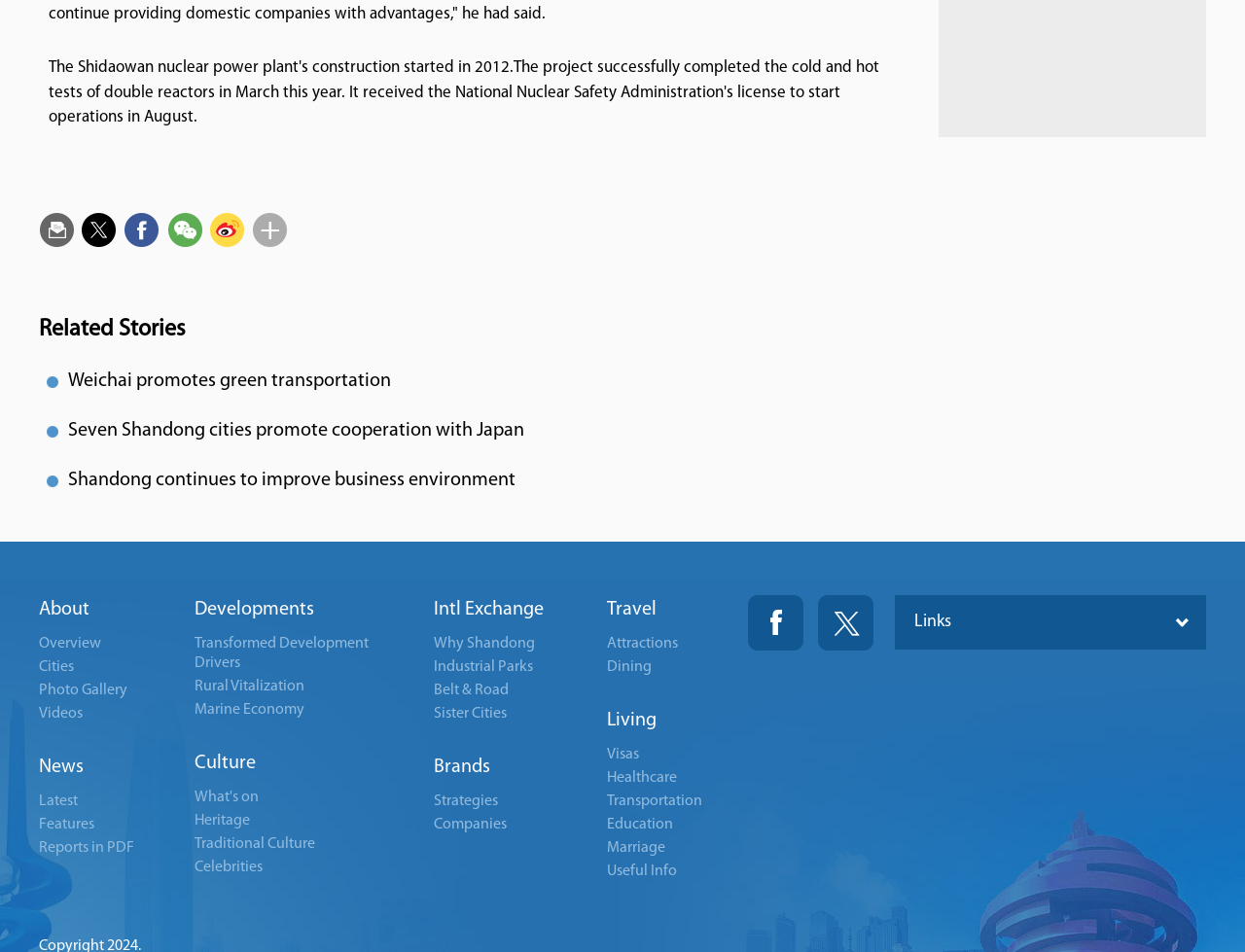Determine the bounding box coordinates of the target area to click to execute the following instruction: "Visit Facebook."

[0.601, 0.625, 0.645, 0.683]